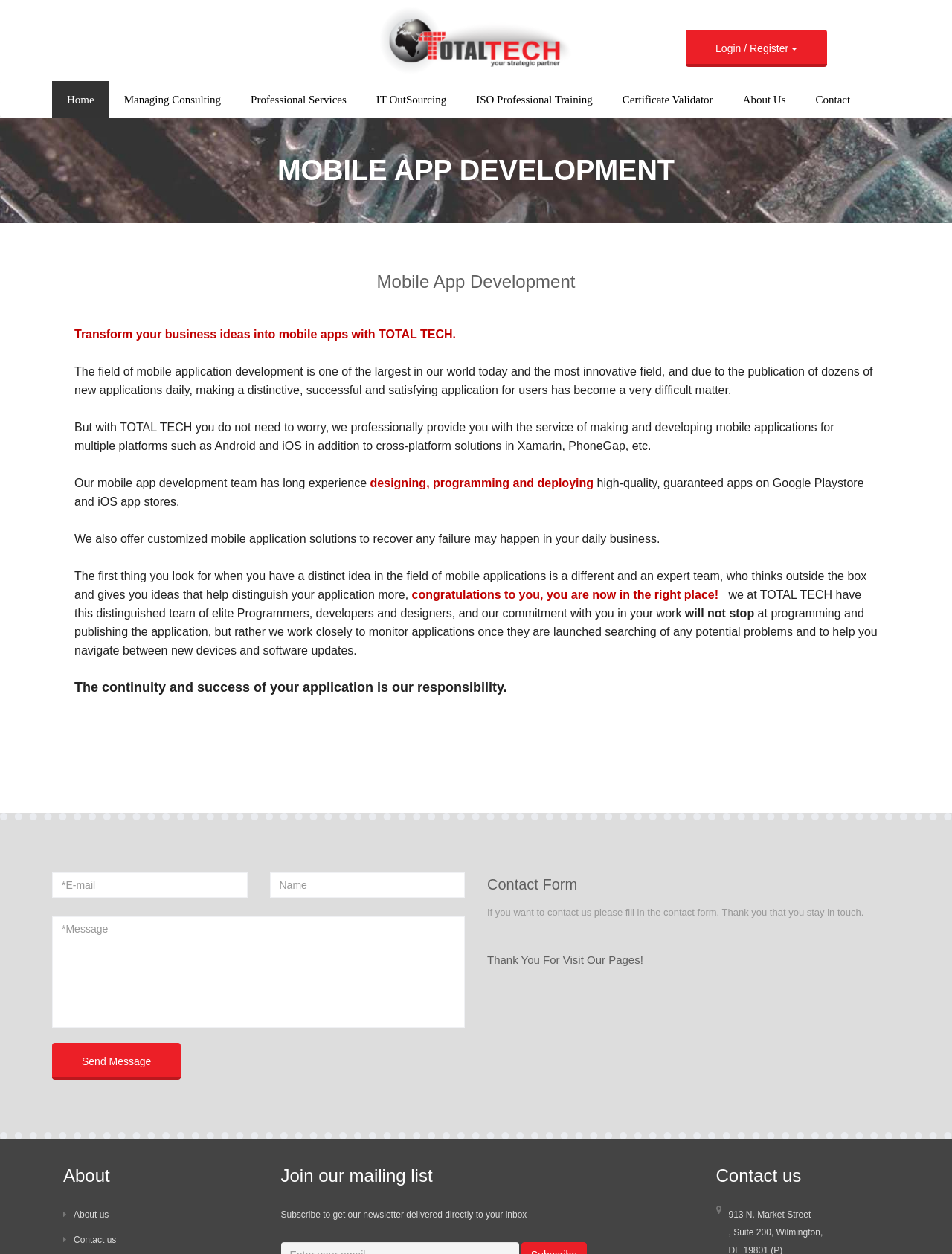Find the bounding box coordinates for the area you need to click to carry out the instruction: "Click on the Login / Register button". The coordinates should be four float numbers between 0 and 1, indicated as [left, top, right, bottom].

[0.72, 0.024, 0.869, 0.053]